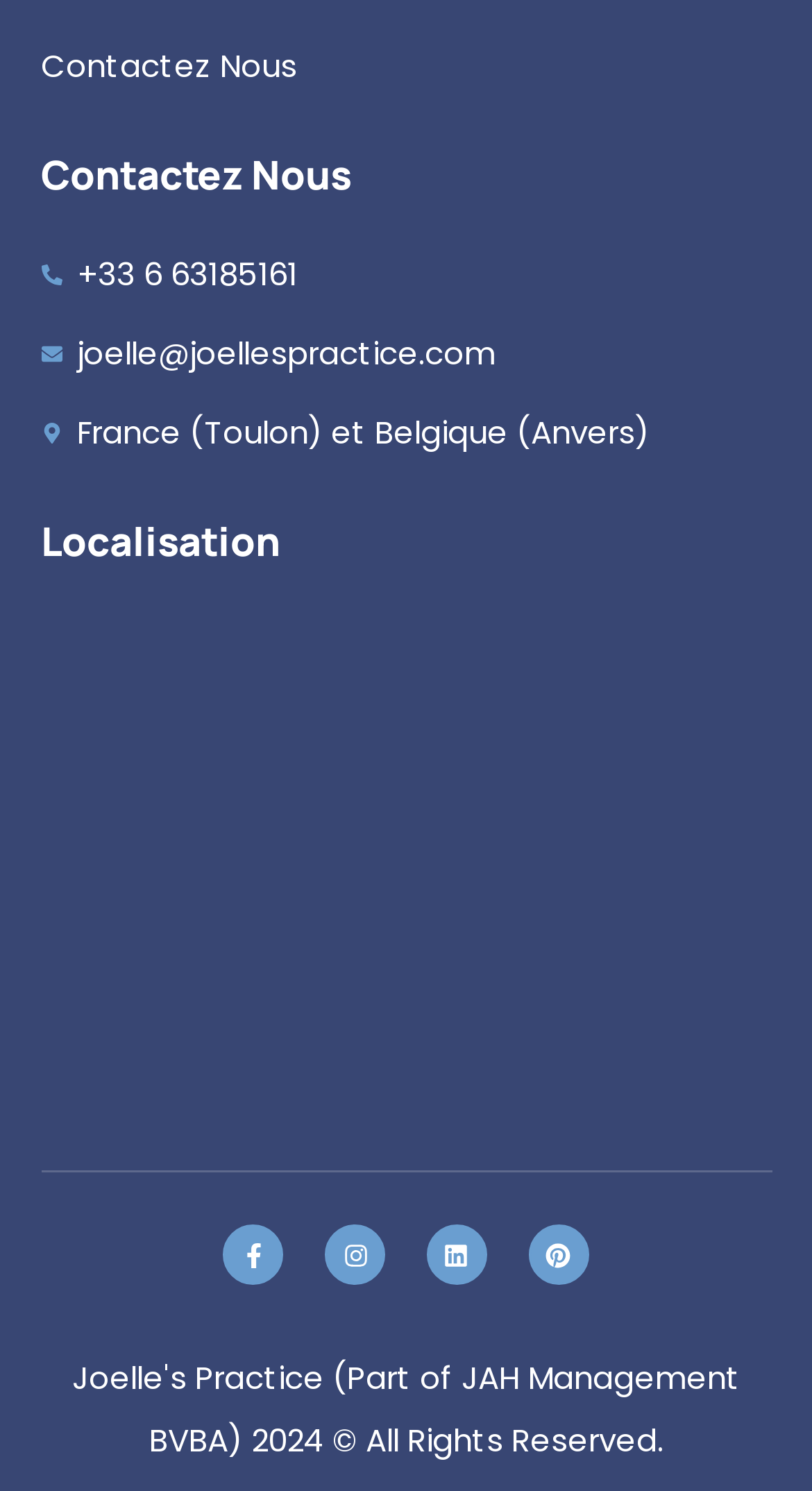What is the location of the practice in France?
From the details in the image, provide a complete and detailed answer to the question.

I found the location by looking at the iframe content which mentions '1273 bis, comiche du general de gaulle, 83000 Toulon, France', and I extracted the city name 'Toulon' from it.